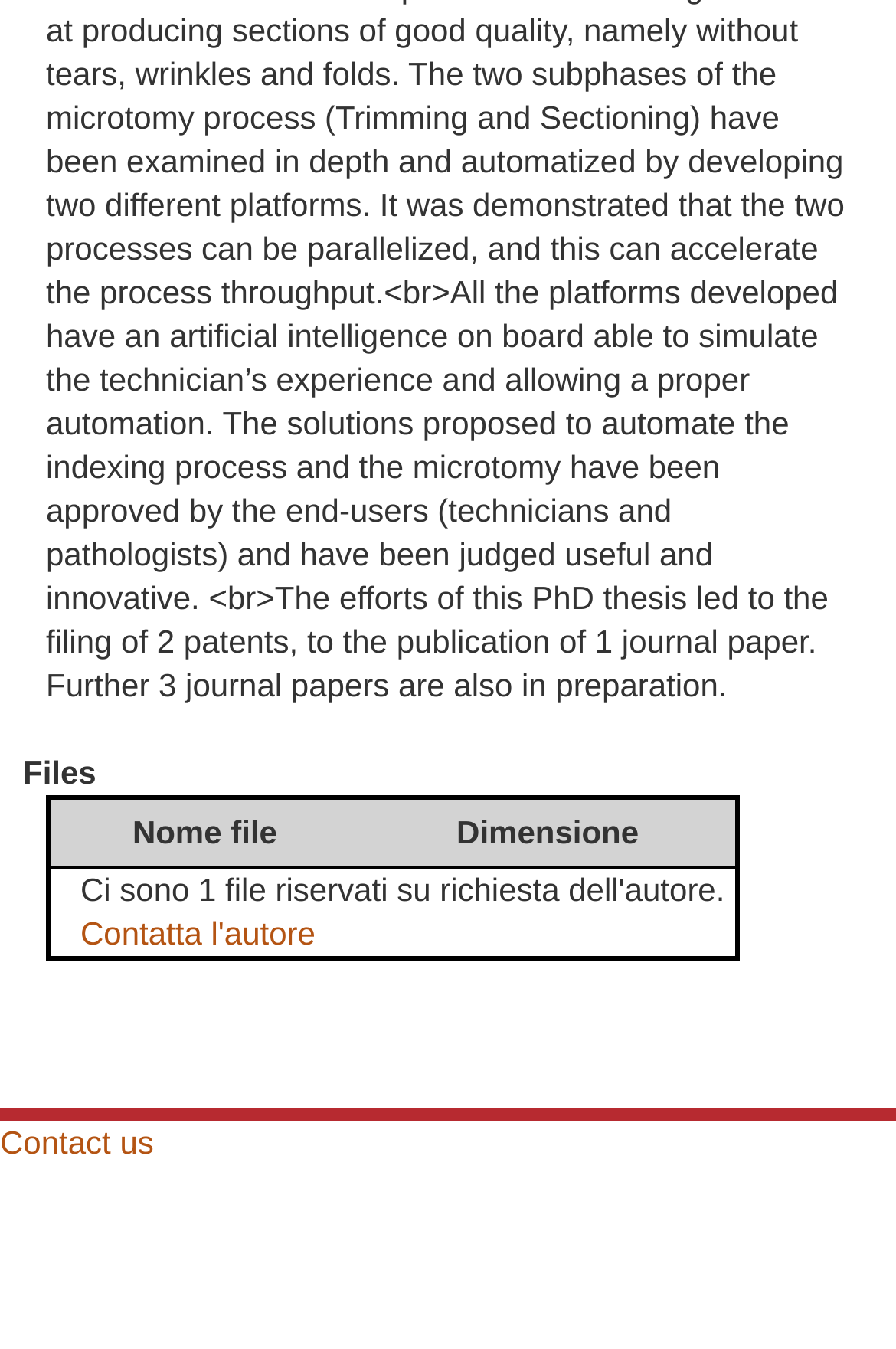Answer the following inquiry with a single word or phrase:
How many rows are there in the table?

2